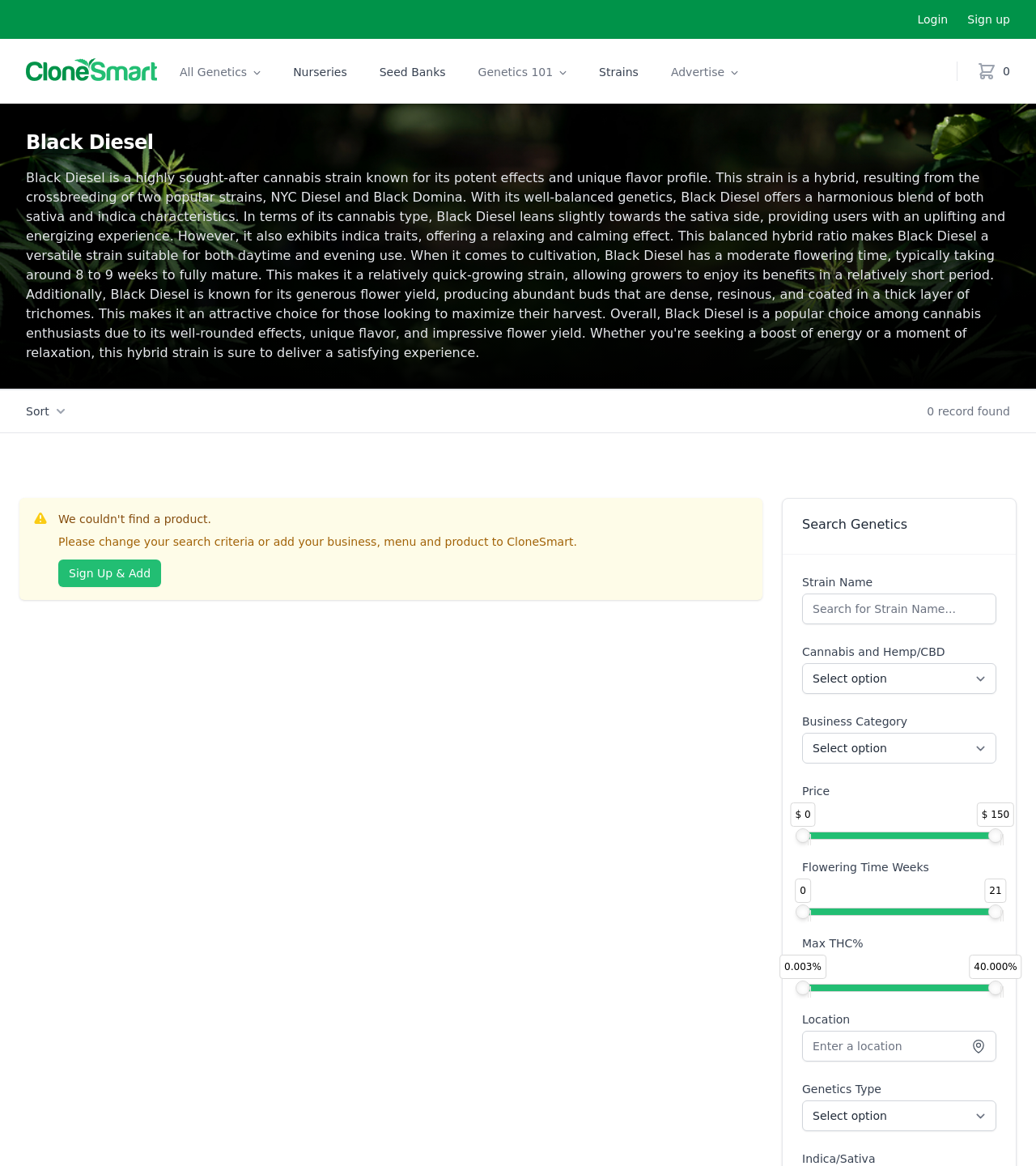What is the purpose of the 'Locate Me!' button?
Please give a detailed and elaborate answer to the question based on the image.

The 'Locate Me!' button is located next to the 'Location' textbox, suggesting that it is used to automatically fill in the location field, likely using the user's current location.